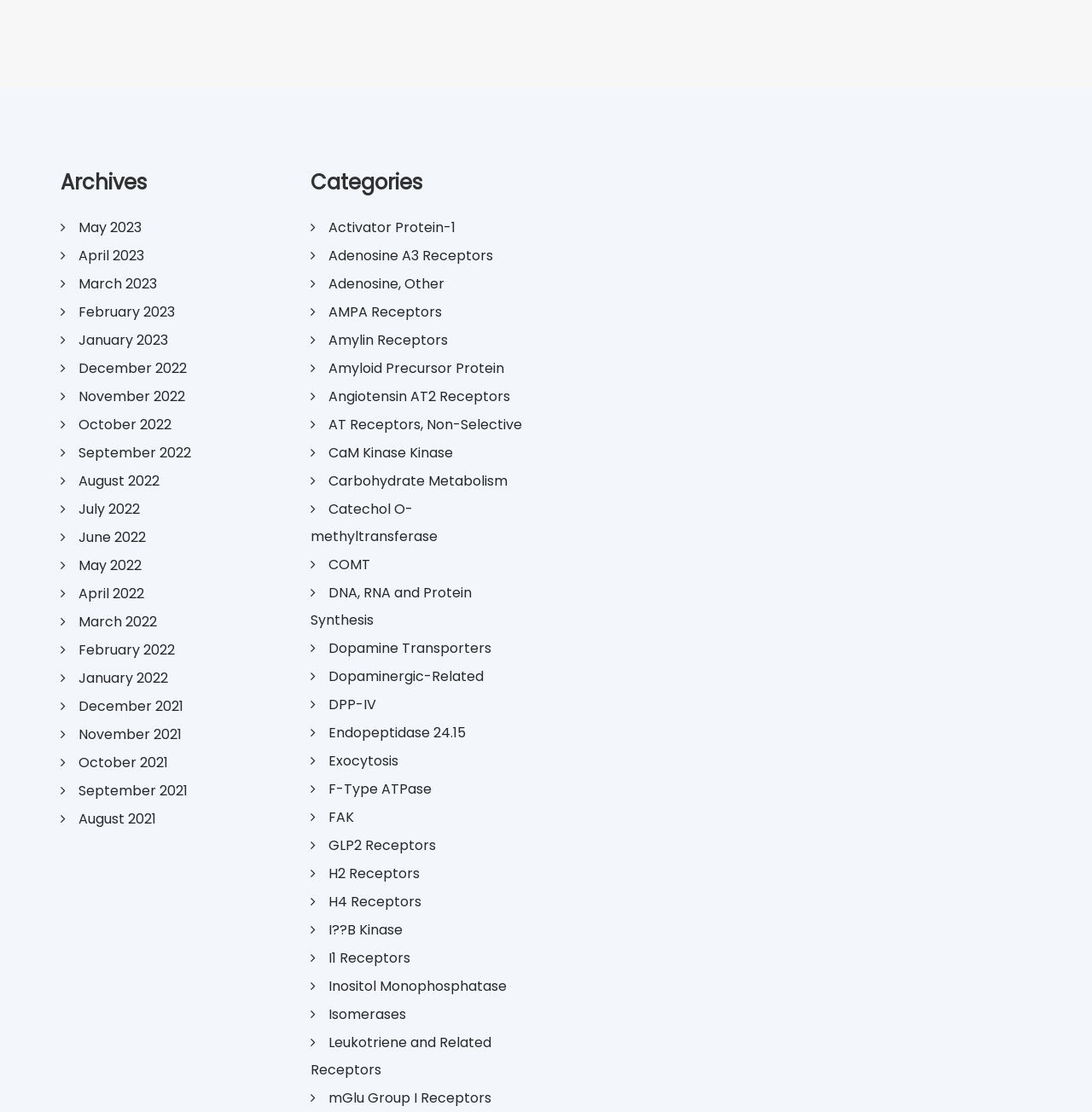Provide a one-word or short-phrase response to the question:
How many categories are listed?

2